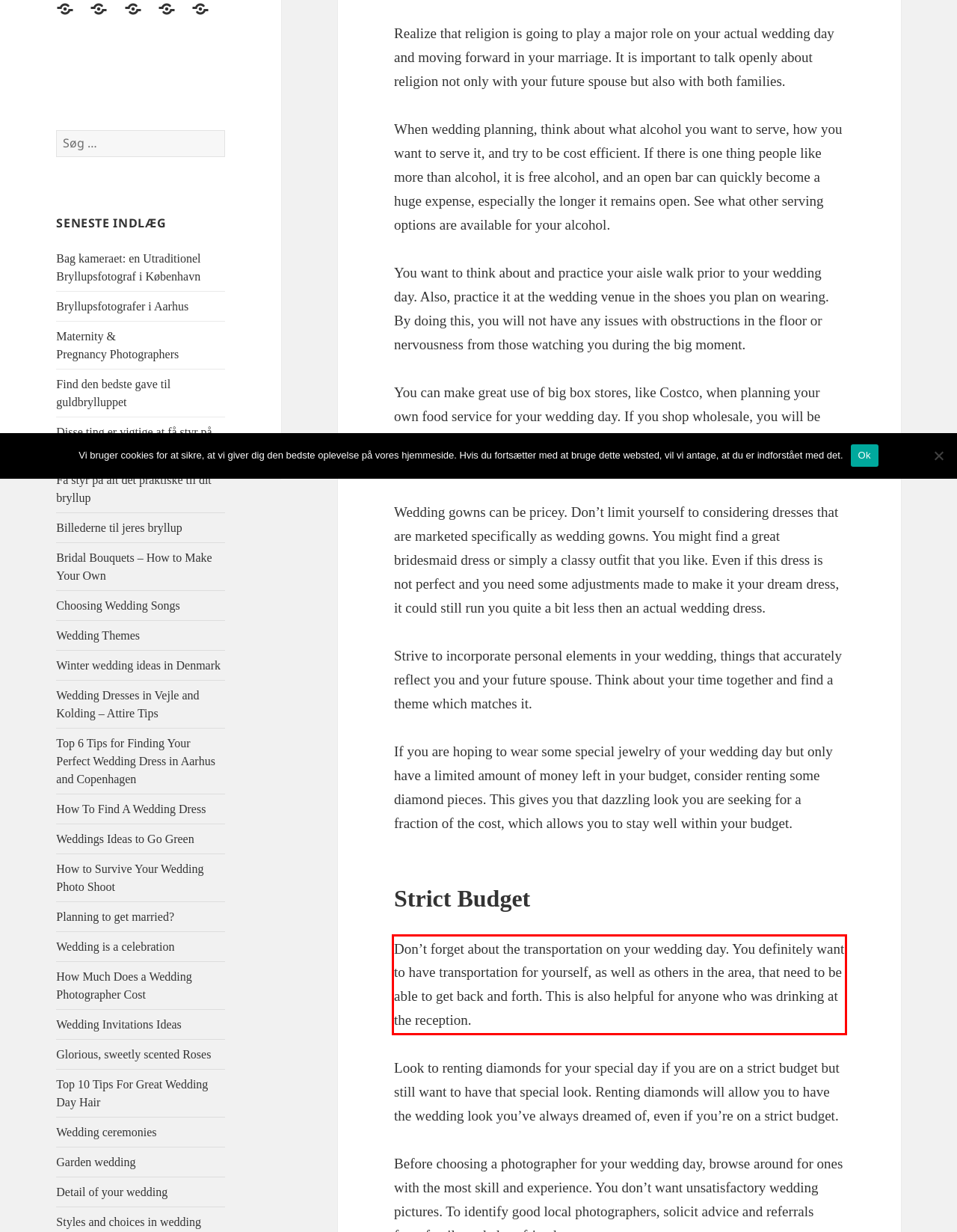Please examine the webpage screenshot and extract the text within the red bounding box using OCR.

Don’t forget about the transportation on your wedding day. You definitely want to have transportation for yourself, as well as others in the area, that need to be able to get back and forth. This is also helpful for anyone who was drinking at the reception.